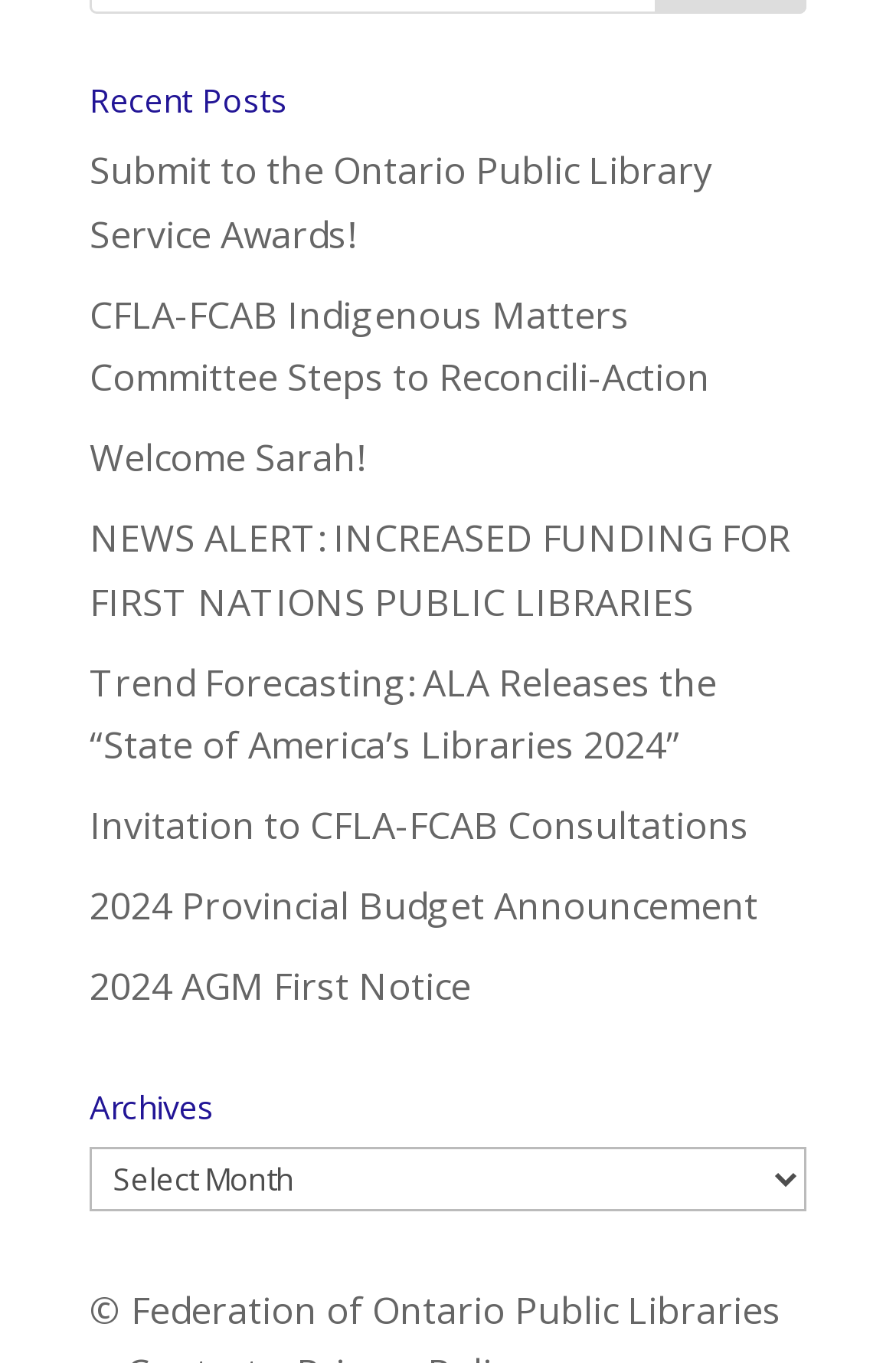Kindly respond to the following question with a single word or a brief phrase: 
How many links are there under 'Recent Posts'?

7